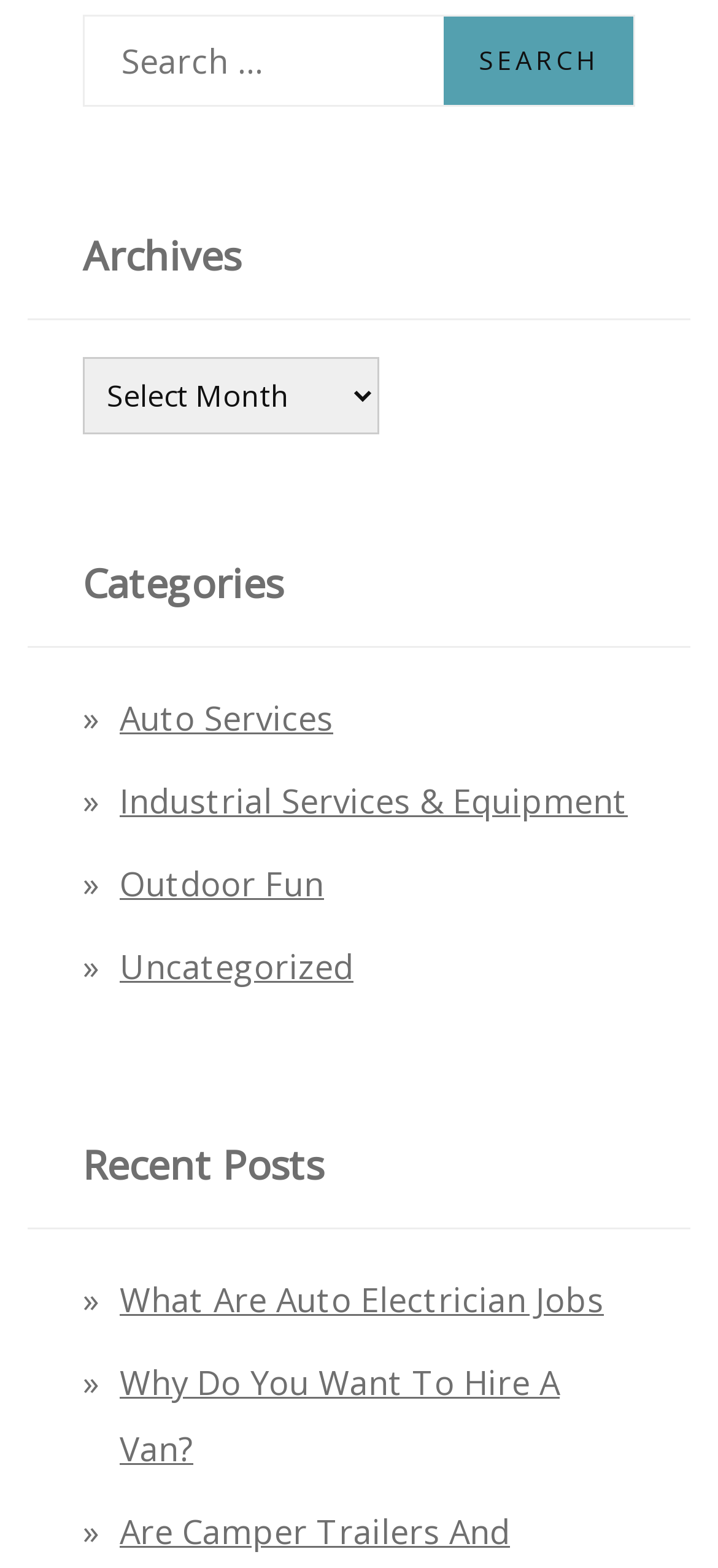Determine the bounding box coordinates for the clickable element to execute this instruction: "Search for something". Provide the coordinates as four float numbers between 0 and 1, i.e., [left, top, right, bottom].

[0.115, 0.01, 0.885, 0.068]